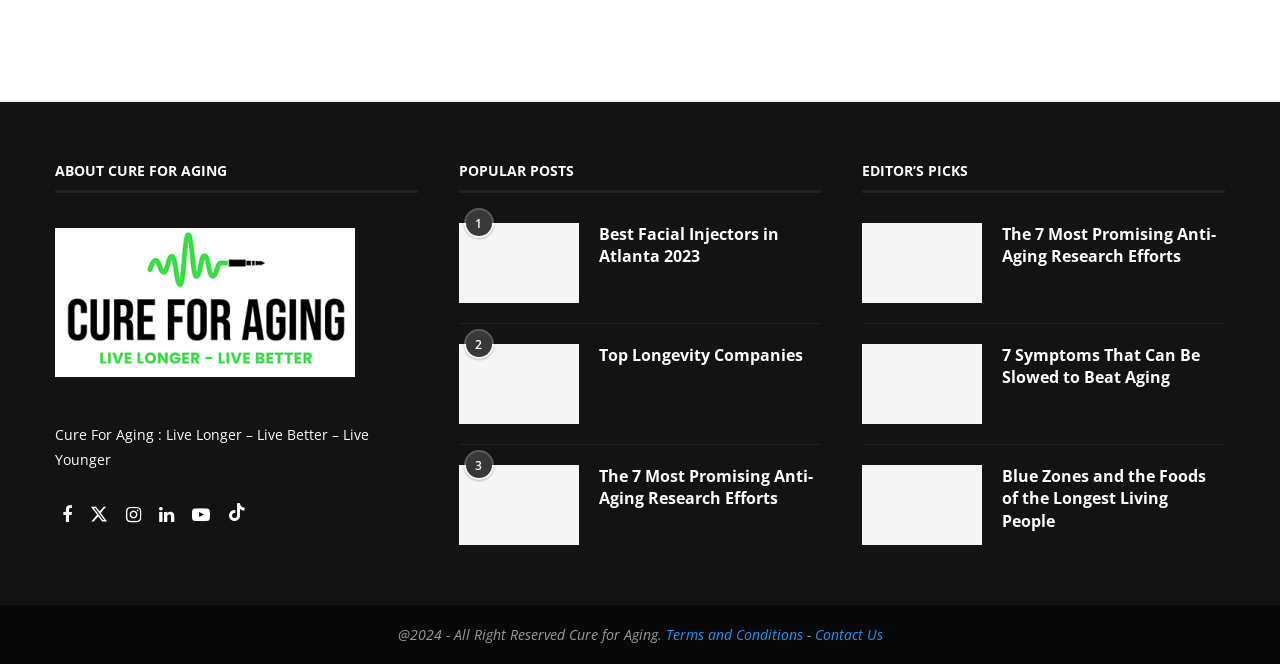How many 'Popular Posts' are listed?
Examine the screenshot and reply with a single word or phrase.

3